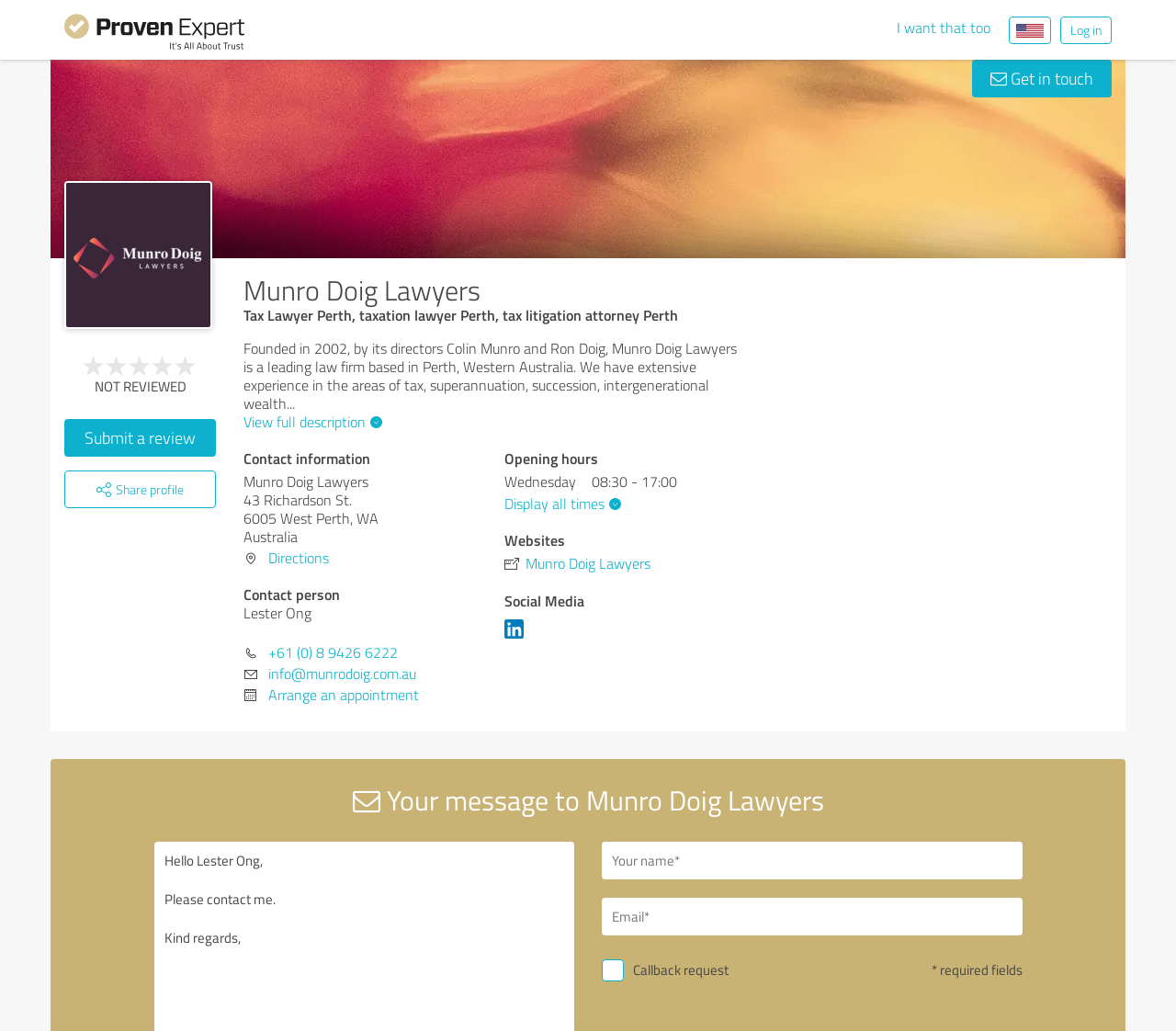Based on the provided description, "Display all timesShow less", find the bounding box of the corresponding UI element in the screenshot.

[0.429, 0.478, 0.525, 0.498]